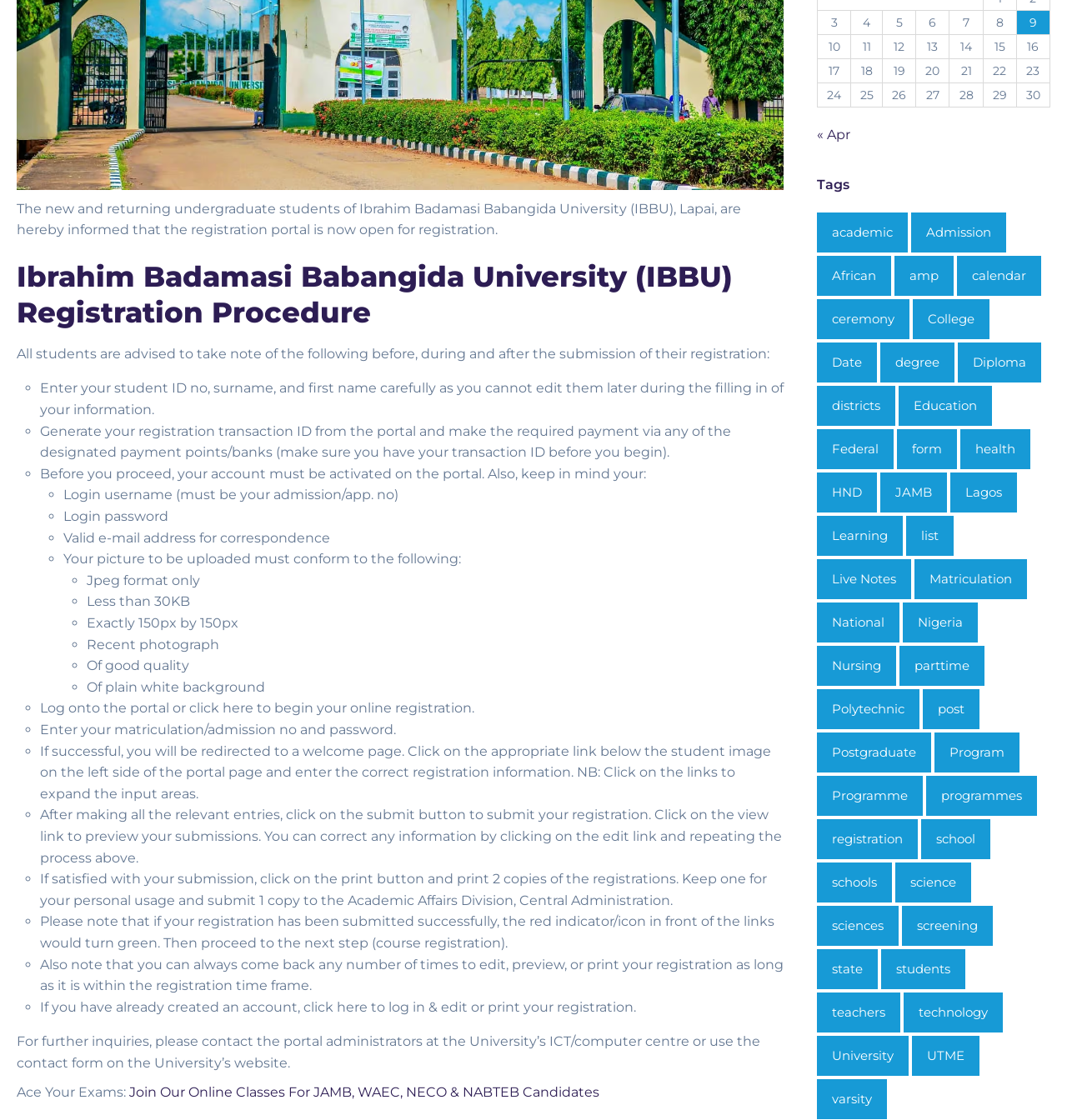Please identify the bounding box coordinates of the region to click in order to complete the task: "Click on the link to begin your online registration.". The coordinates must be four float numbers between 0 and 1, specified as [left, top, right, bottom].

[0.038, 0.625, 0.445, 0.639]